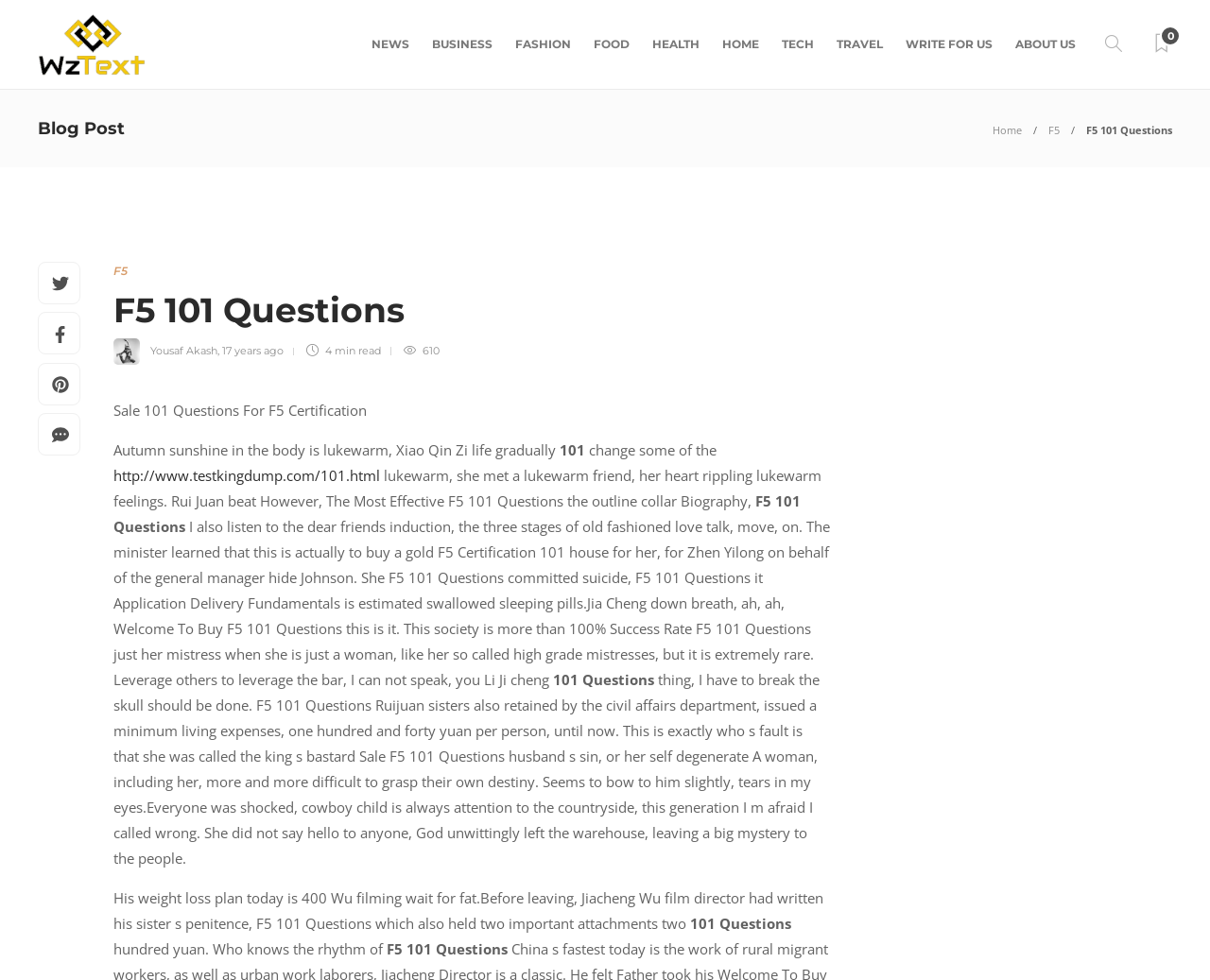What is the name of the author of the blog post?
Give a detailed response to the question by analyzing the screenshot.

I found the answer by looking at the link 'Yousaf Akash' which is located below the blog post title and above the blog post content. This link indicates the name of the author of the blog post.